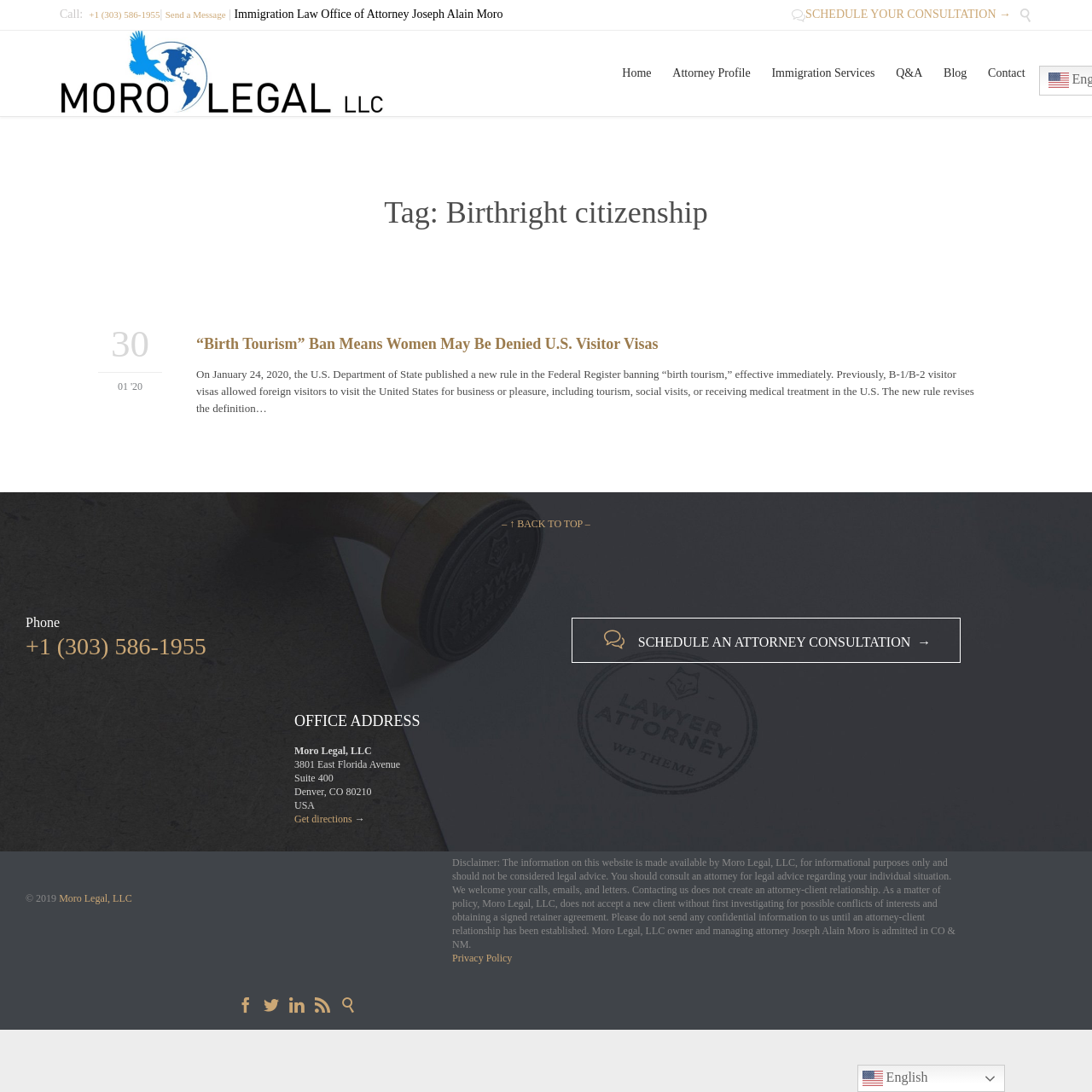Offer an in-depth caption of the entire webpage.

This webpage is about Moro Legal, LLC, an immigration law office. At the top, there is a header section with the office's name, phone number, and a call-to-action button to schedule a consultation. Below the header, there is a navigation menu with links to different sections of the website, including Home, Attorney Profile, Immigration Services, Q&A, Blog, and Contact.

The main content area is divided into three sections. The first section has a heading "Tag: Birthright citizenship" and features an article about the ban on "birth tourism" and its implications for women seeking U.S. visitor visas. The article includes a heading, a brief summary, and a link to read more.

The second section is a sidebar with various links and information, including a "Back to Top" link, phone number, and office address. There is also a link to schedule an attorney consultation and a section with the office's address, including a link to get directions.

The third section is the footer, which includes a copyright notice, a disclaimer about the website's content, and links to the privacy policy and other social media profiles. There are also several icons representing different social media platforms.